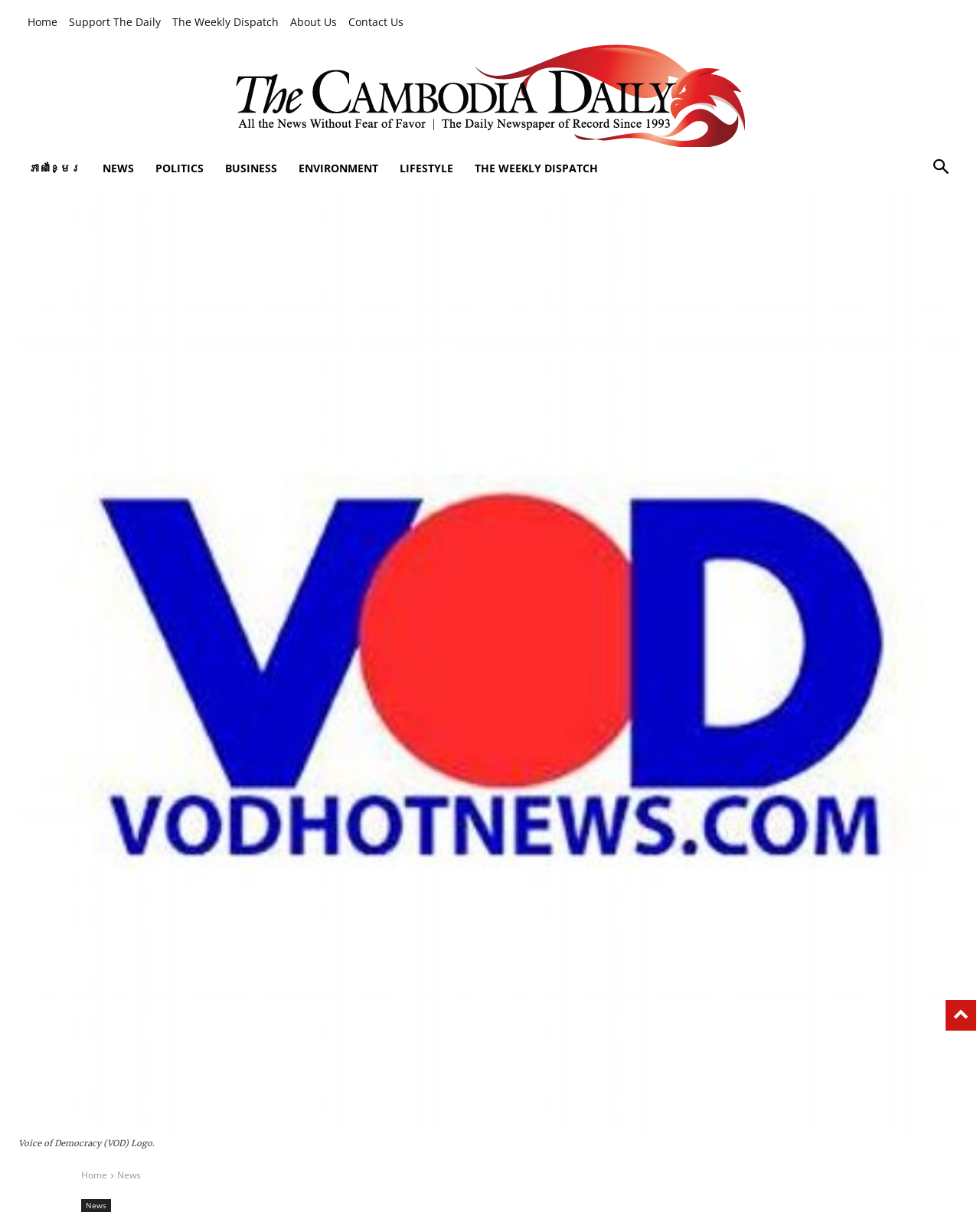Locate the bounding box coordinates of the element to click to perform the following action: 'go to home page'. The coordinates should be given as four float values between 0 and 1, in the form of [left, top, right, bottom].

[0.028, 0.009, 0.059, 0.028]